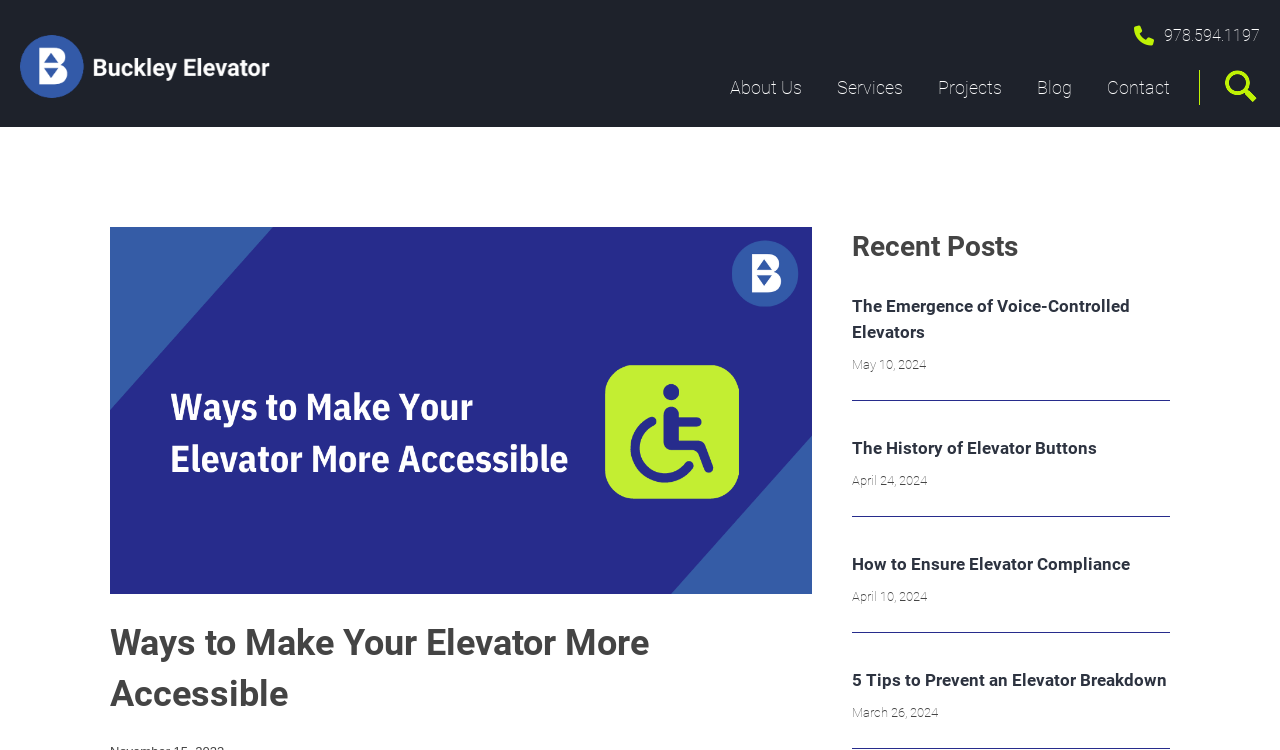Given the element description: "Home", predict the bounding box coordinates of the UI element it refers to, using four float numbers between 0 and 1, i.e., [left, top, right, bottom].

None